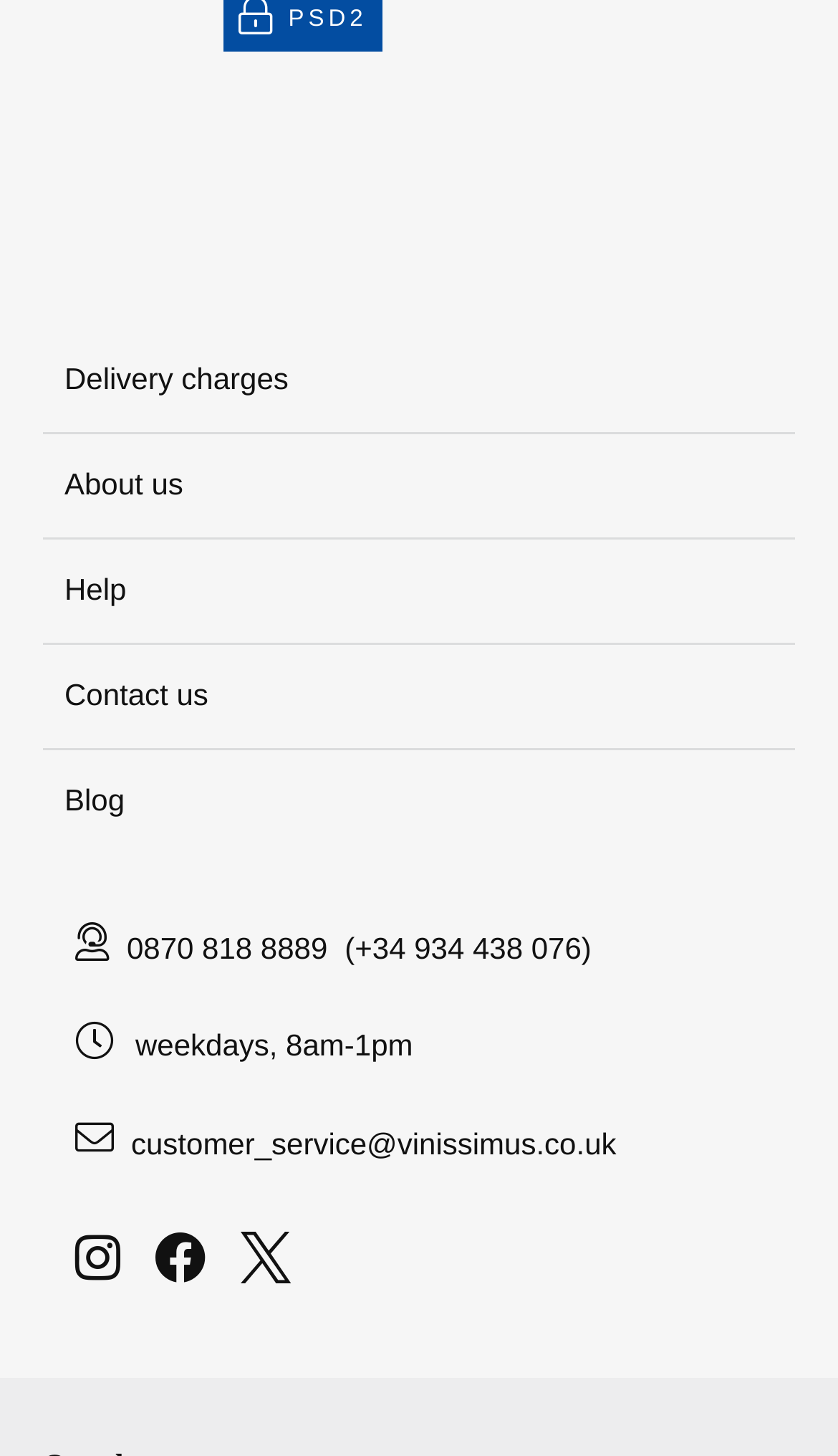What is the name of the organization with the logo on the top left?
From the image, provide a succinct answer in one word or a short phrase.

Europe Commission